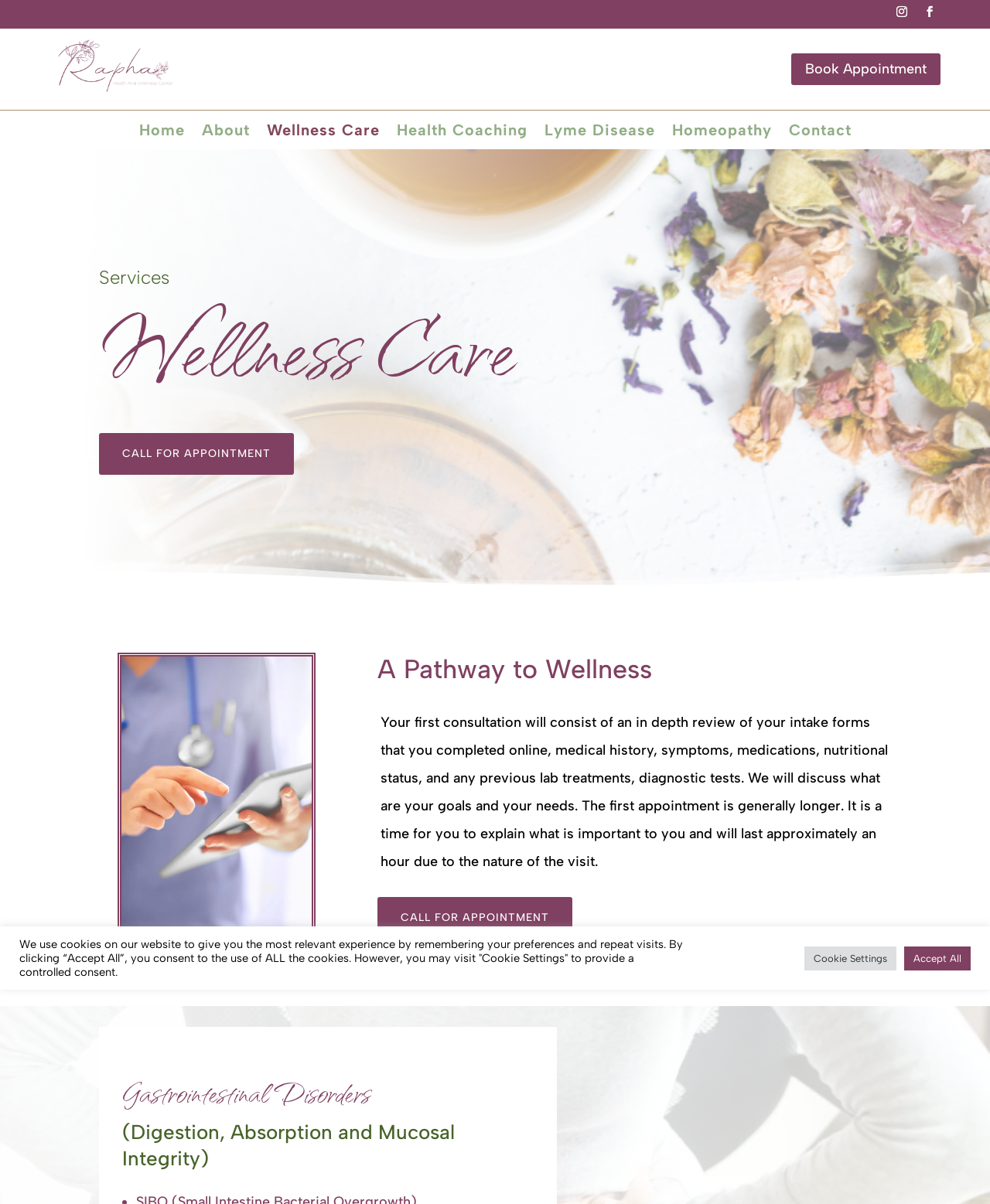What is the topic of the first consultation?
Based on the image, provide your answer in one word or phrase.

Medical history and goals